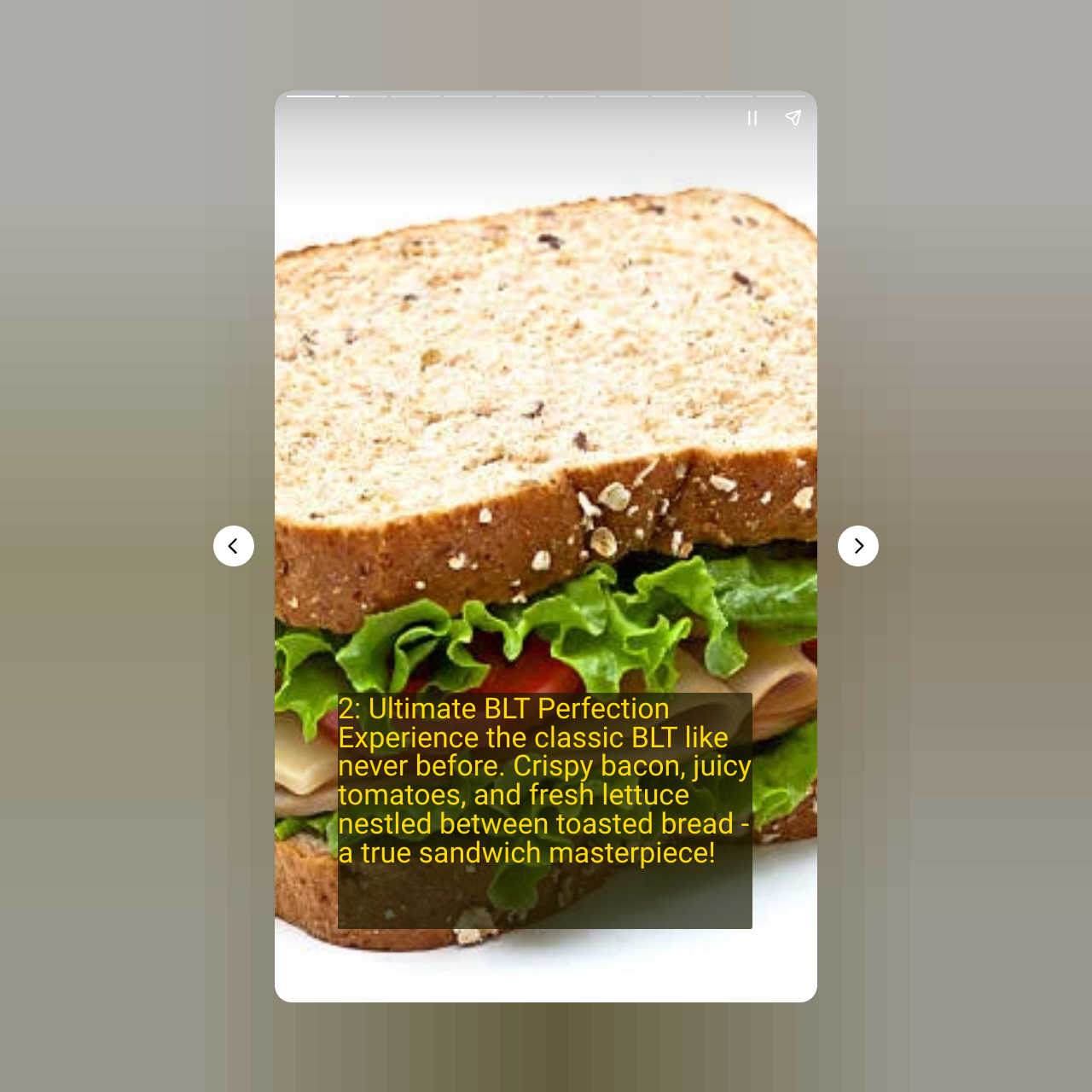Predict the bounding box of the UI element based on the description: "aria-label="Pause story"". The coordinates should be four float numbers between 0 and 1, formatted as [left, top, right, bottom].

[0.67, 0.089, 0.708, 0.126]